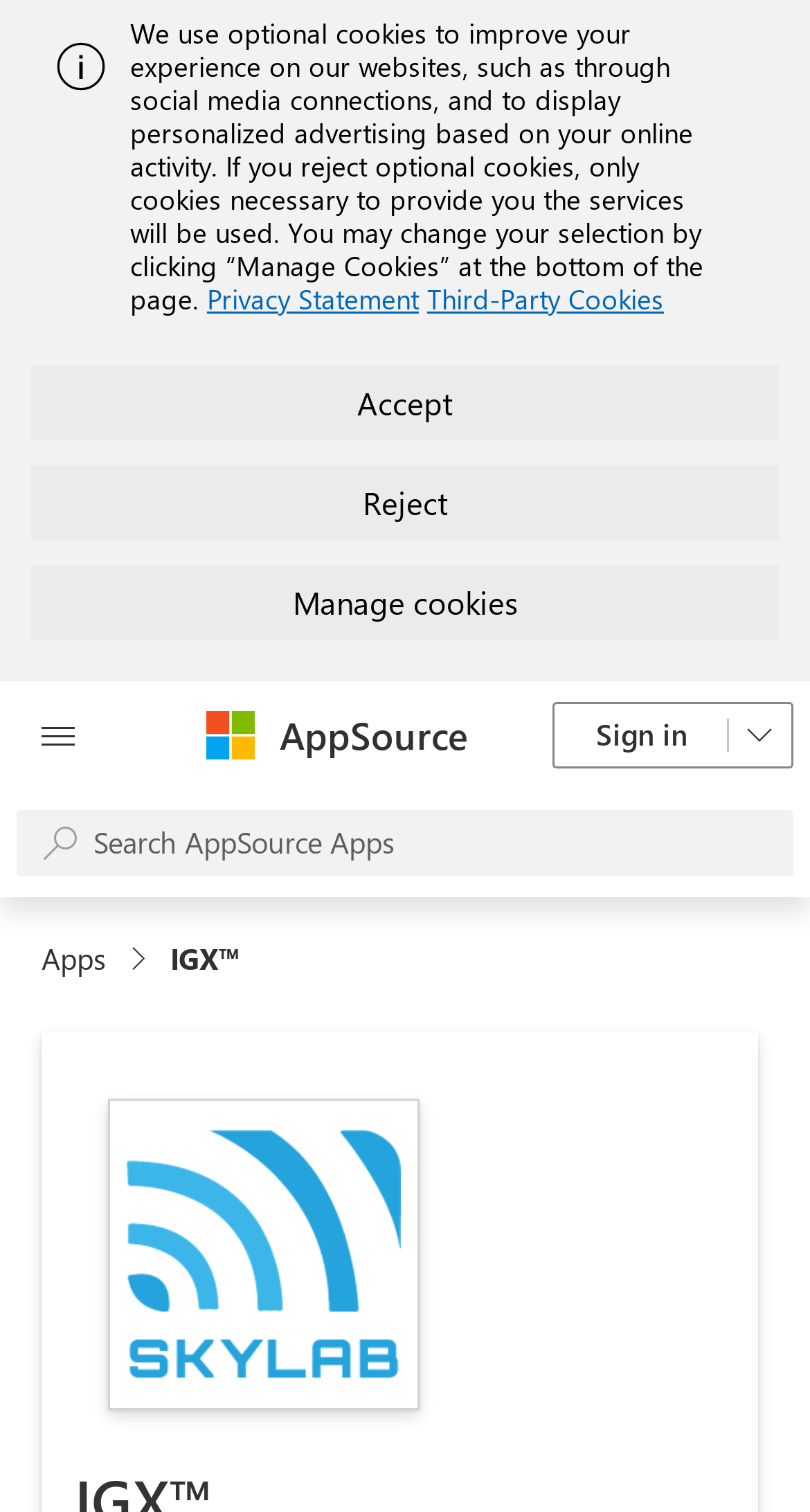What is the purpose of the 'Manage Cookies' button?
Please ensure your answer to the question is detailed and covers all necessary aspects.

The 'Manage Cookies' button is located near the cookie policy text, which implies that it is related to managing cookies. Therefore, the purpose of the 'Manage Cookies' button is to manage cookies.